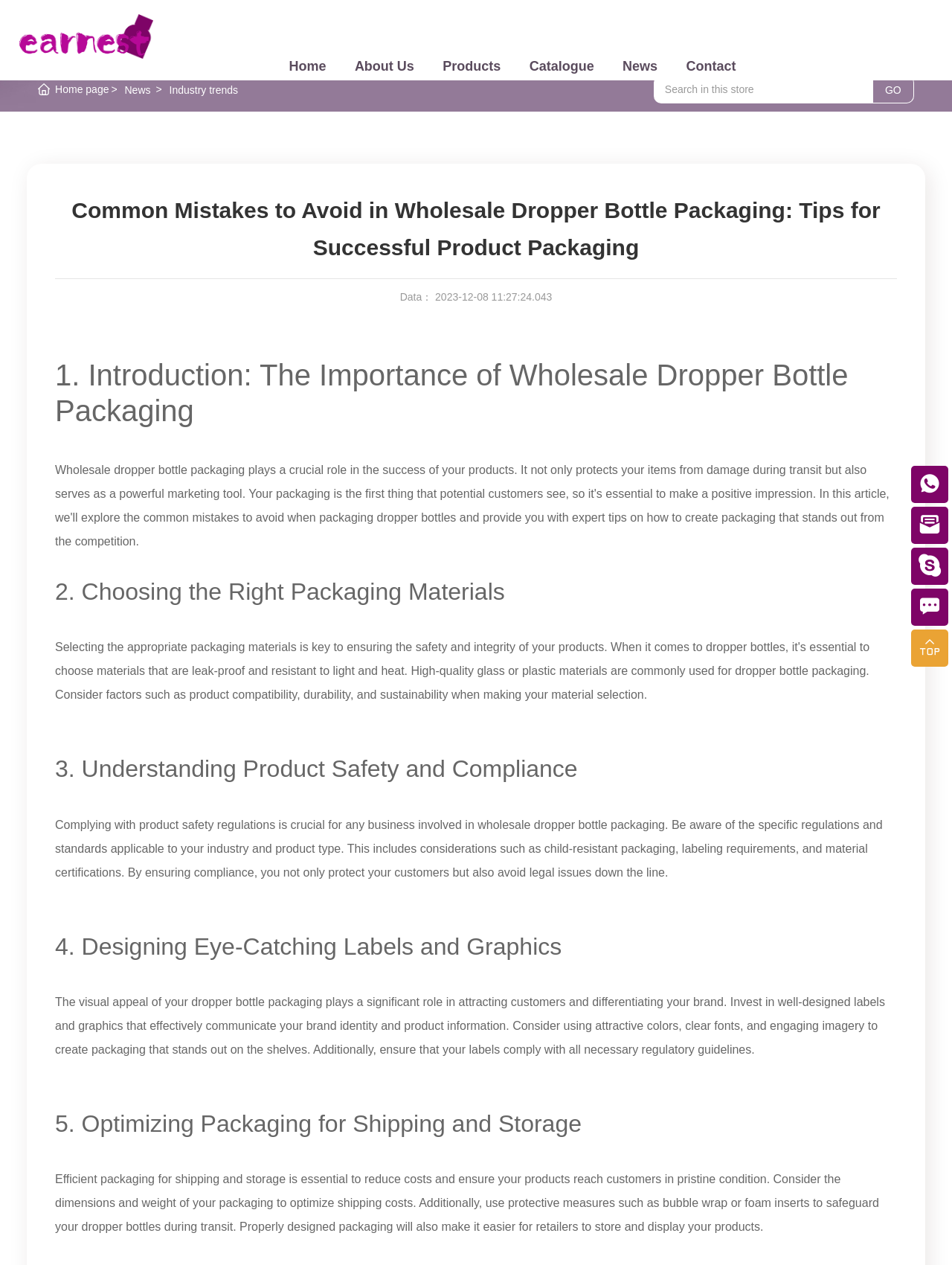What should businesses consider when choosing packaging materials?
Provide a detailed answer to the question using information from the image.

According to the webpage, businesses should consider product safety and compliance when choosing packaging materials, including child-resistant packaging, labeling requirements, and material certifications.